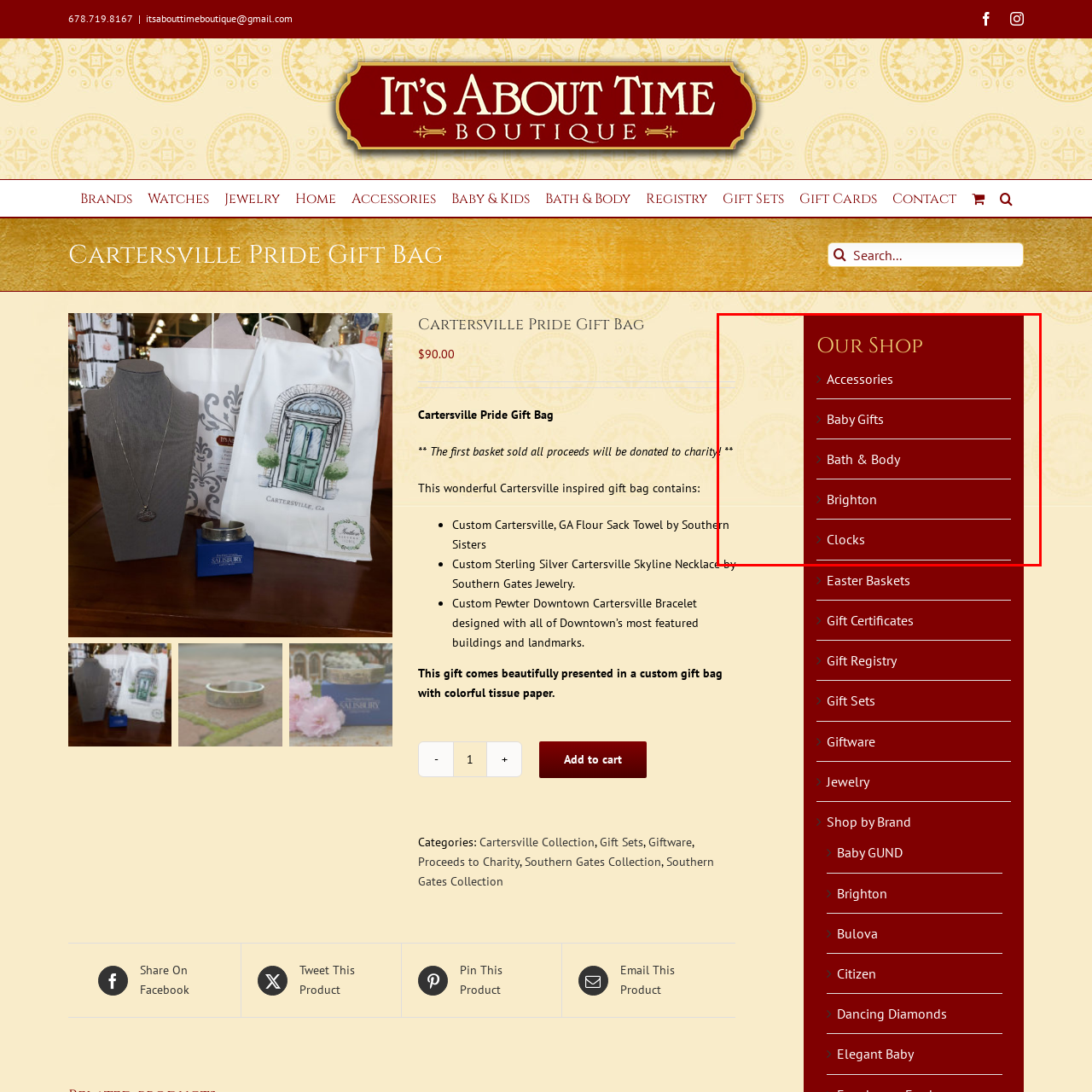How many categories are listed on the website?
Look closely at the area highlighted by the red bounding box and give a detailed response to the question.

The caption lists the categories as 'Accessories', 'Baby Gifts', 'Bath & Body', 'Brighton', and 'Clocks', which totals to 5 categories.